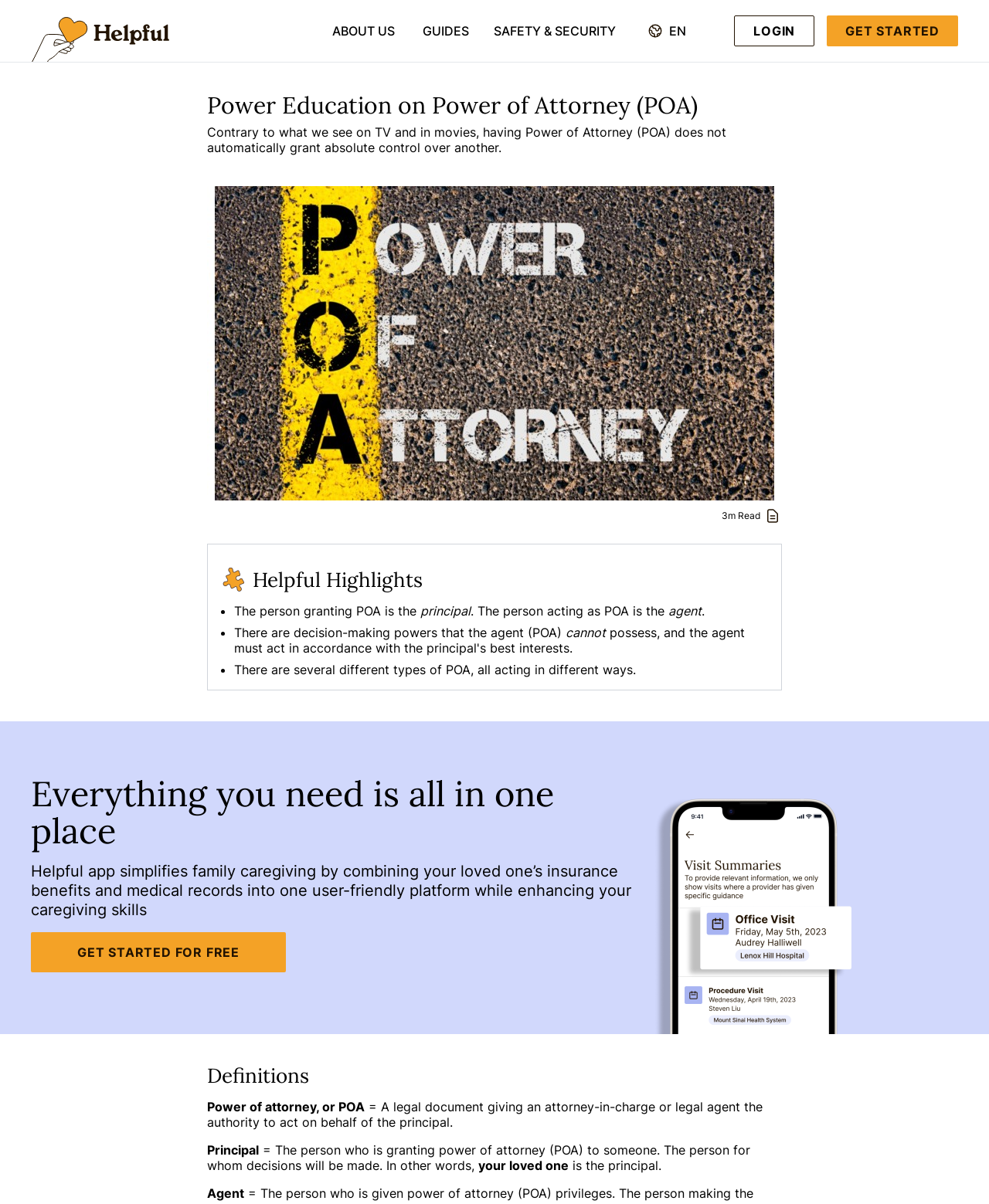Determine the bounding box coordinates of the clickable element to complete this instruction: "Learn about the definitions of Power of Attorney". Provide the coordinates in the format of four float numbers between 0 and 1, [left, top, right, bottom].

[0.209, 0.885, 0.791, 0.903]